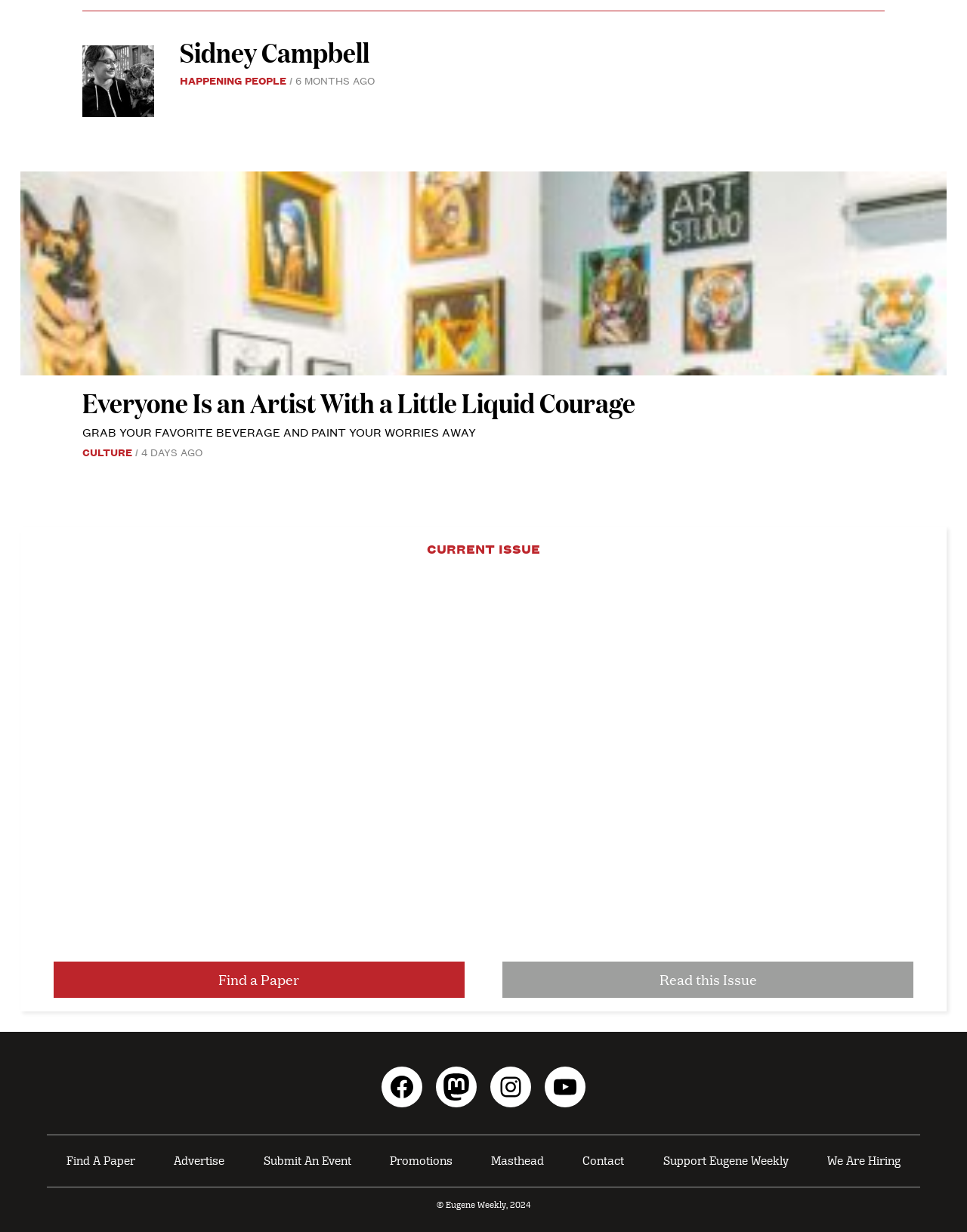Please answer the following question using a single word or phrase: 
What is the name of the person mentioned in the first article?

Sidney Campbell